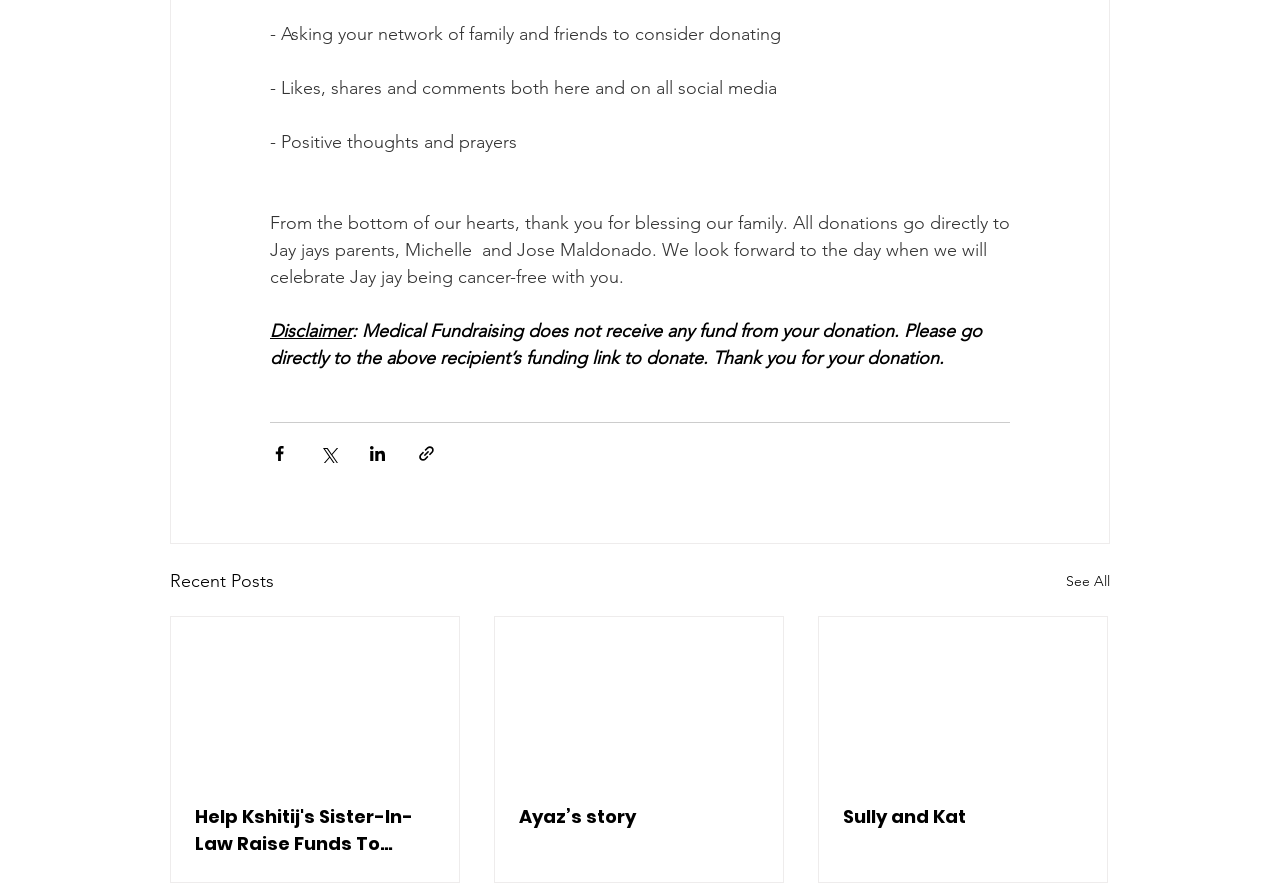Find the bounding box coordinates of the element to click in order to complete the given instruction: "log in."

None